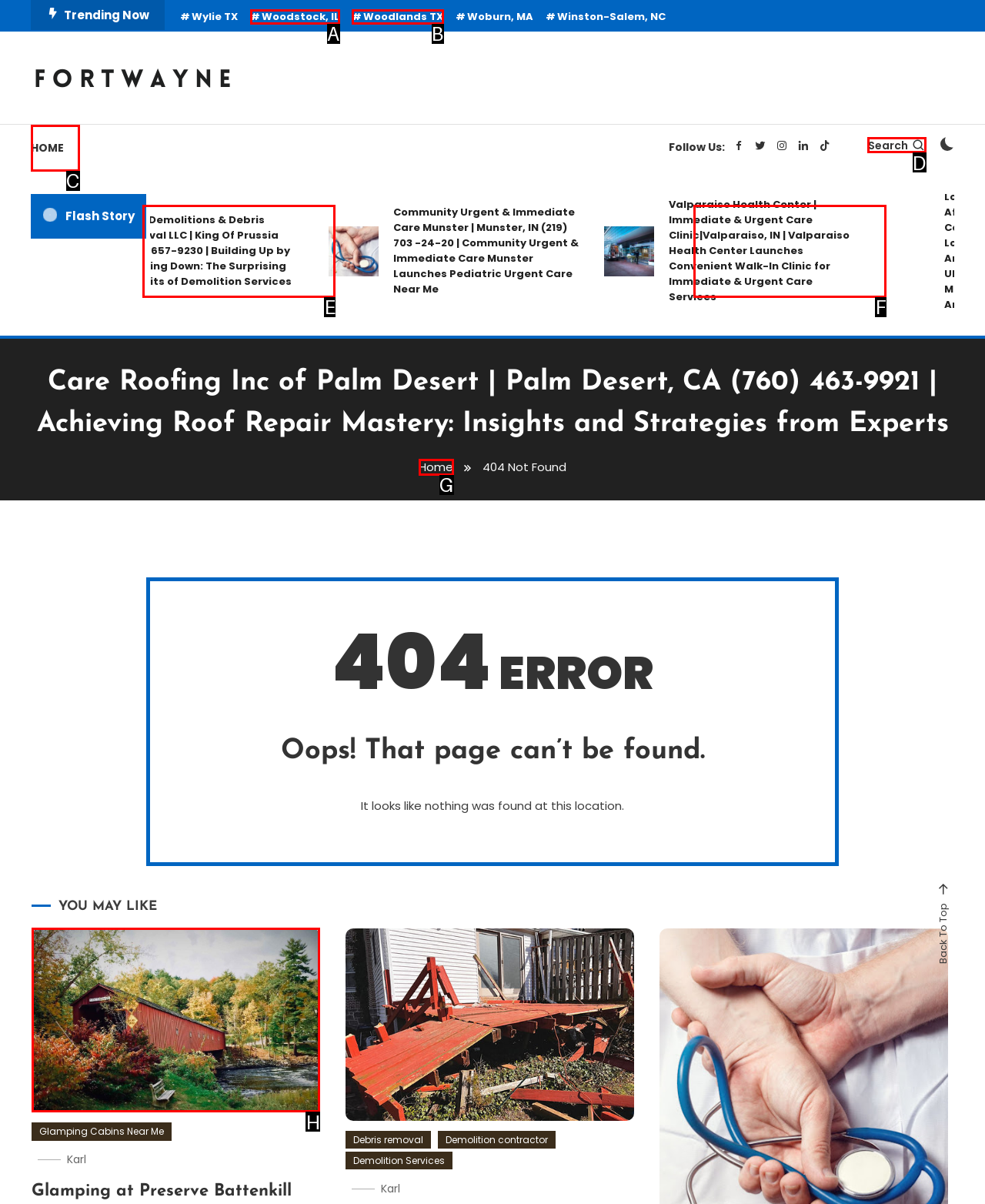Identify which HTML element to click to fulfill the following task: Search for something. Provide your response using the letter of the correct choice.

D